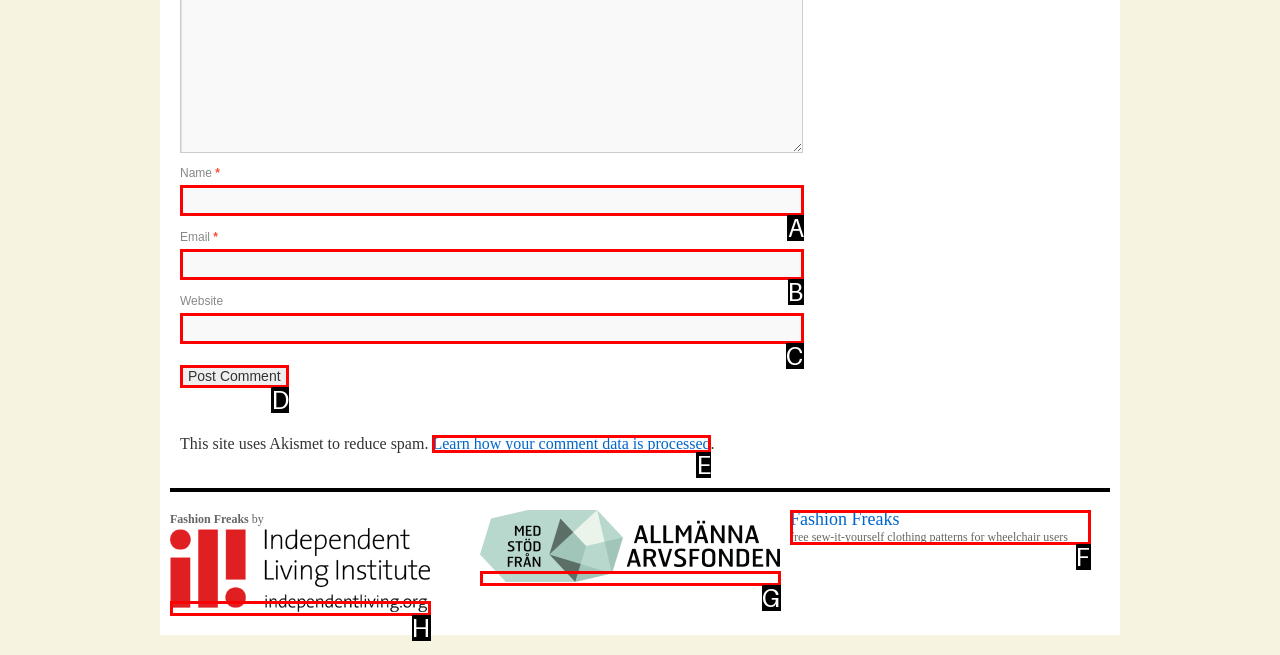Find the correct option to complete this instruction: Enter your name. Reply with the corresponding letter.

A